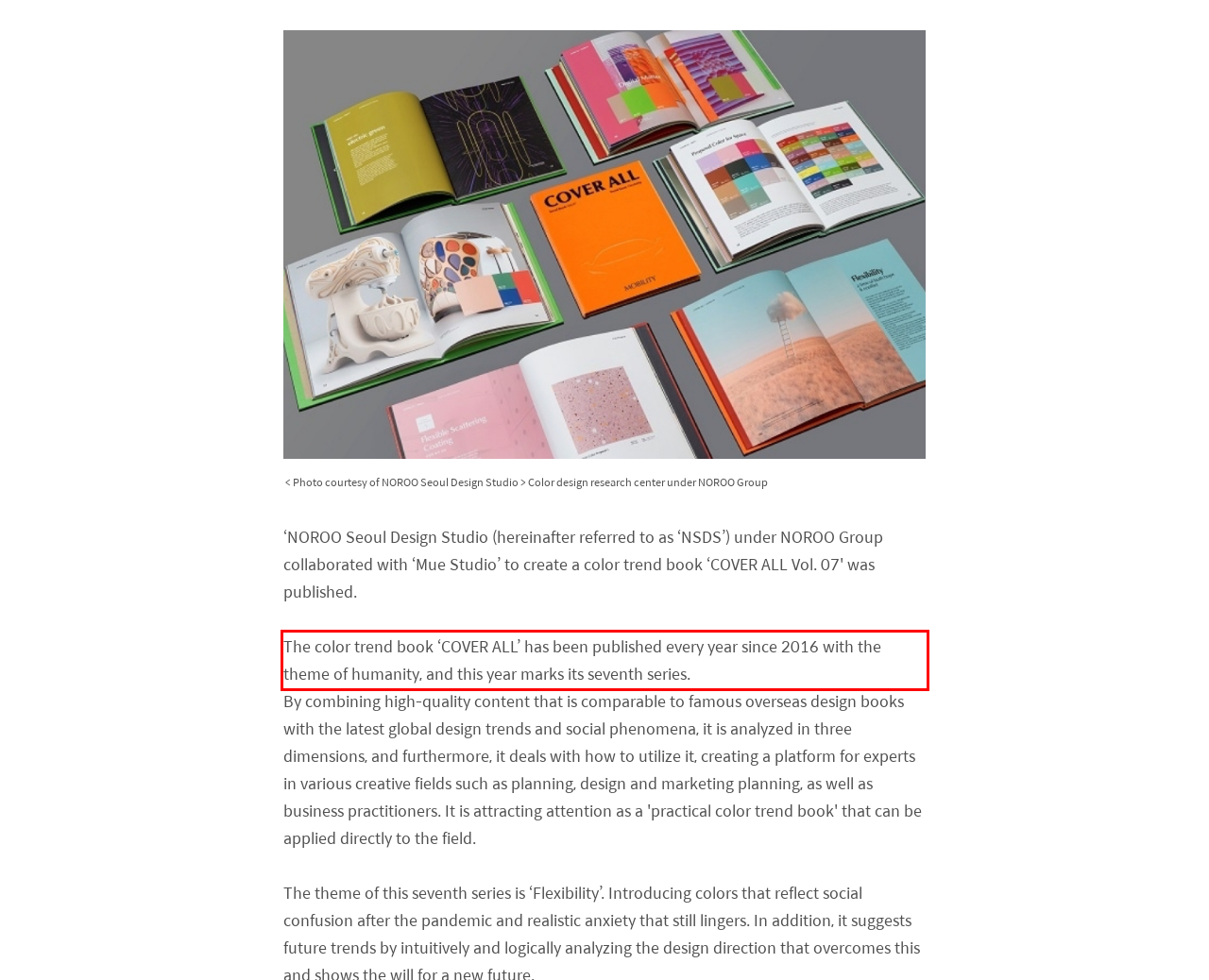Given a screenshot of a webpage containing a red rectangle bounding box, extract and provide the text content found within the red bounding box.

The color trend book ‘COVER ALL’ has been published every year since 2016 with the theme of humanity, and this year marks its seventh series.